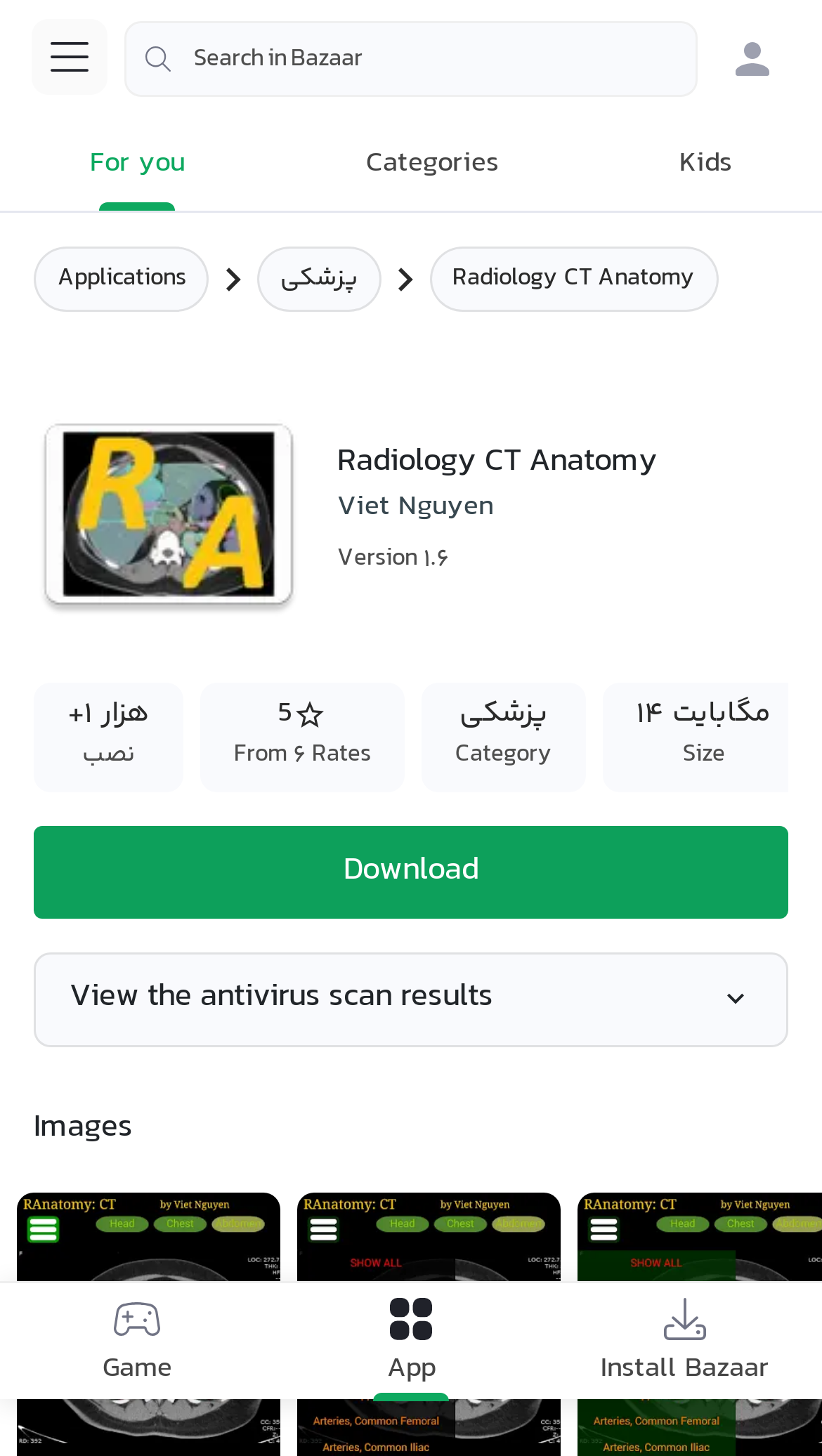Using the element description Applications, predict the bounding box coordinates for the UI element. Provide the coordinates in (top-left x, top-left y, bottom-right x, bottom-right y) format with values ranging from 0 to 1.

[0.041, 0.173, 0.255, 0.21]